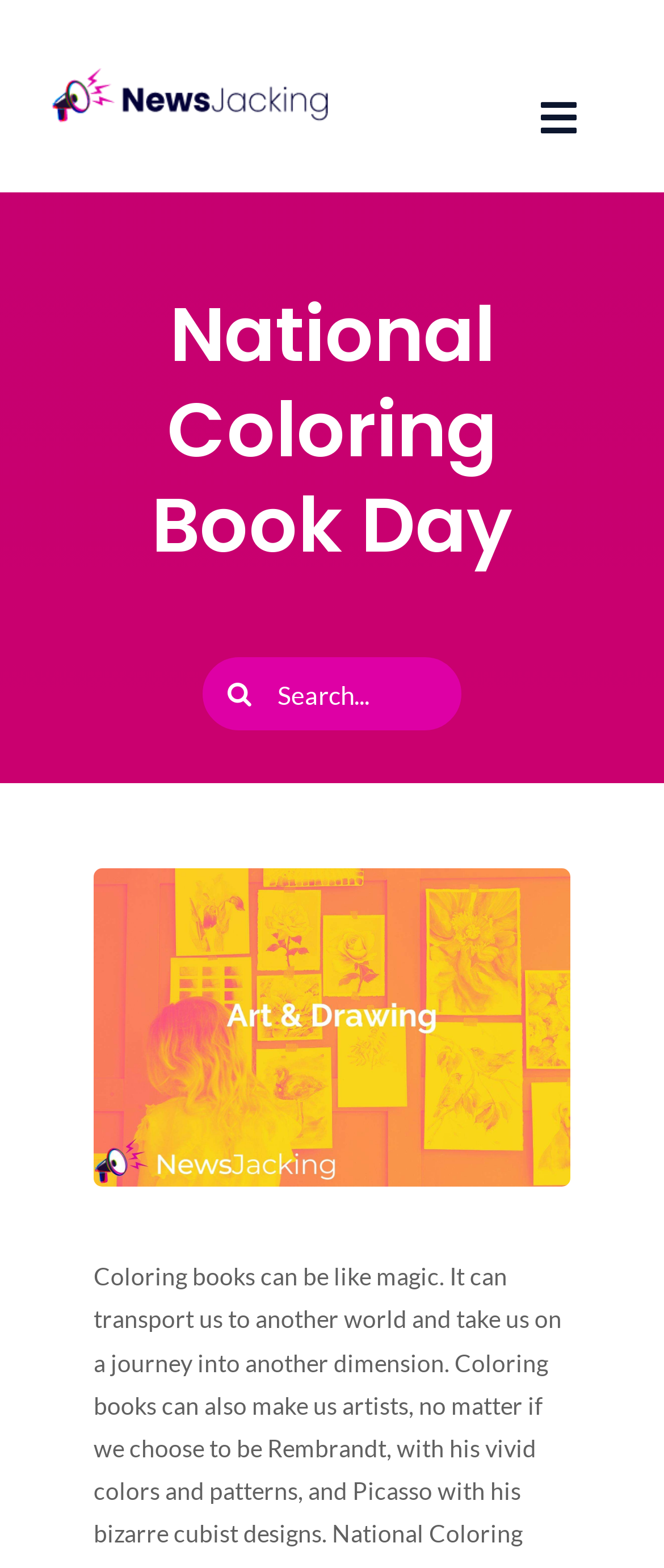Pinpoint the bounding box coordinates of the element that must be clicked to accomplish the following instruction: "Click the Facebook social link". The coordinates should be in the format of four float numbers between 0 and 1, i.e., [left, top, right, bottom].

None